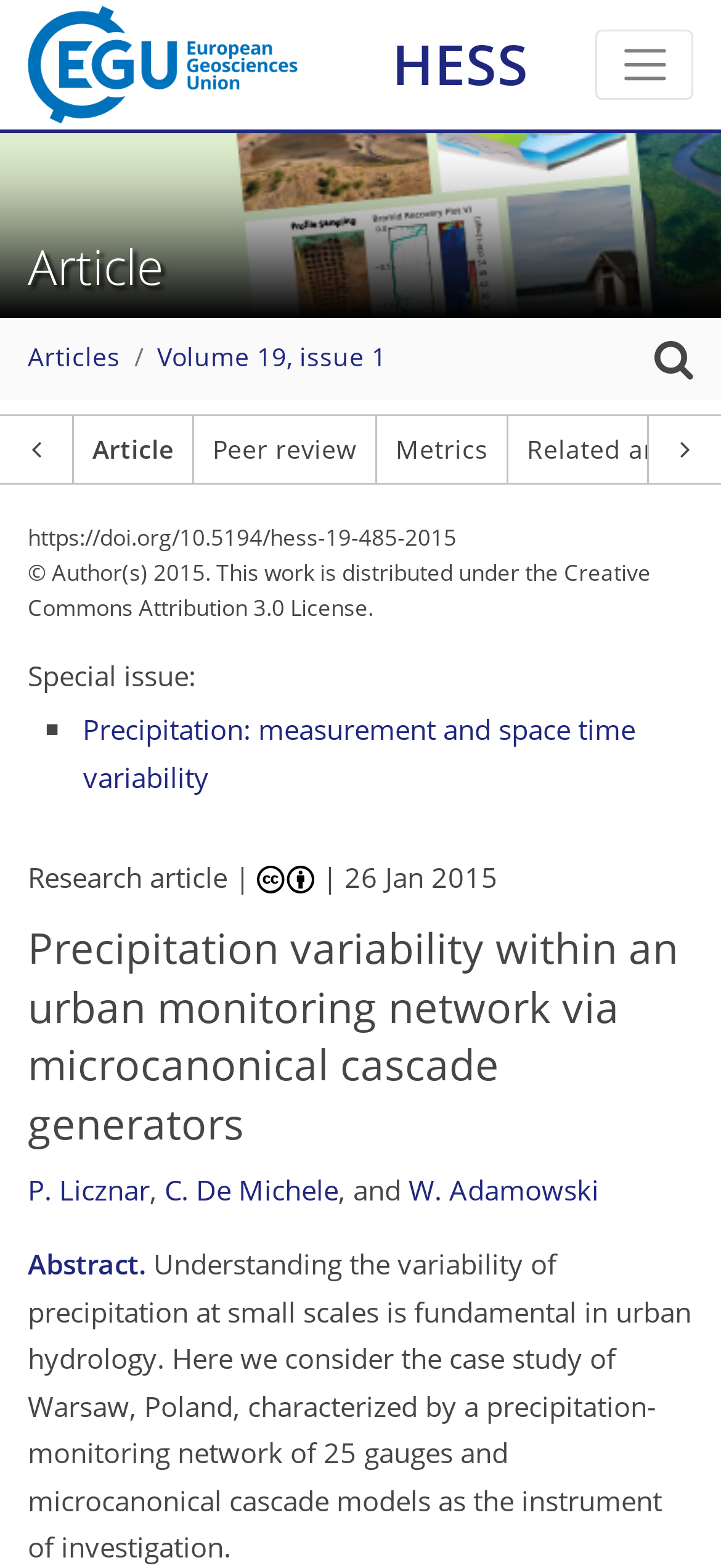Determine the bounding box coordinates of the element's region needed to click to follow the instruction: "View the 'Article' page". Provide these coordinates as four float numbers between 0 and 1, formatted as [left, top, right, bottom].

[0.103, 0.265, 0.267, 0.31]